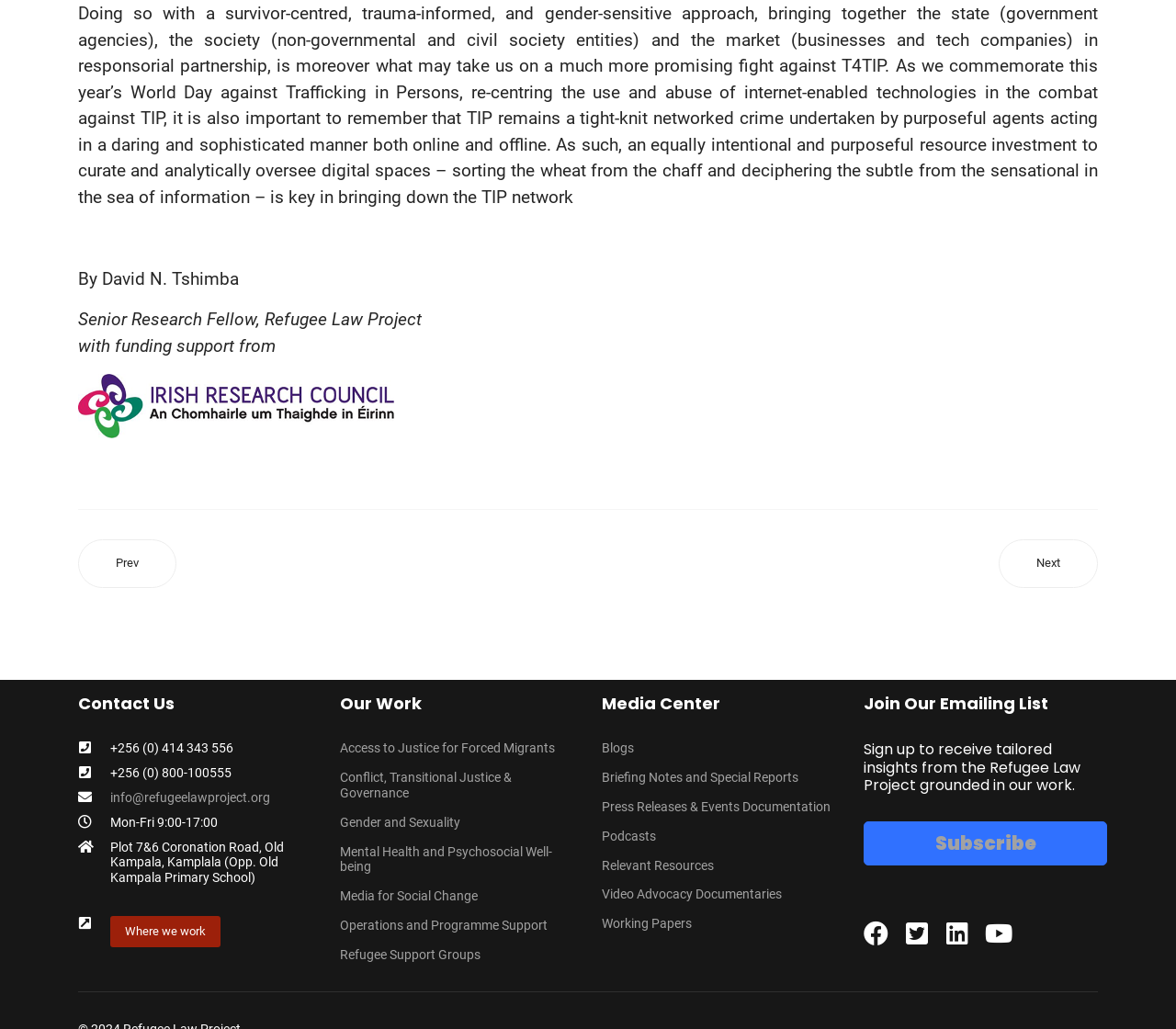Please identify the bounding box coordinates of the region to click in order to complete the given instruction: "Contact us through phone number +256 (0) 414 343 556". The coordinates should be four float numbers between 0 and 1, i.e., [left, top, right, bottom].

[0.094, 0.72, 0.198, 0.734]